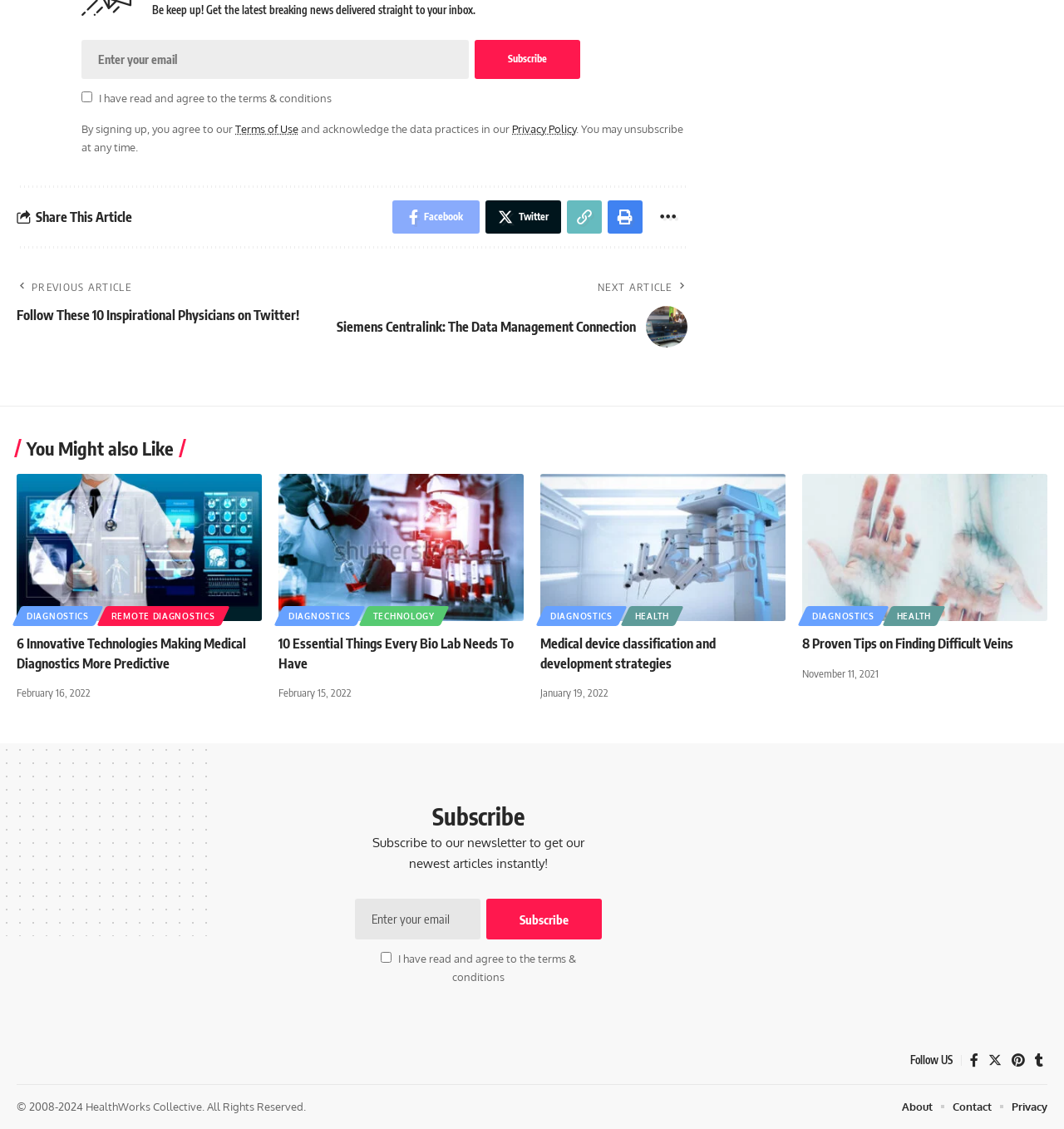Identify the bounding box coordinates of the region that needs to be clicked to carry out this instruction: "View previous article". Provide these coordinates as four float numbers ranging from 0 to 1, i.e., [left, top, right, bottom].

[0.016, 0.245, 0.291, 0.308]